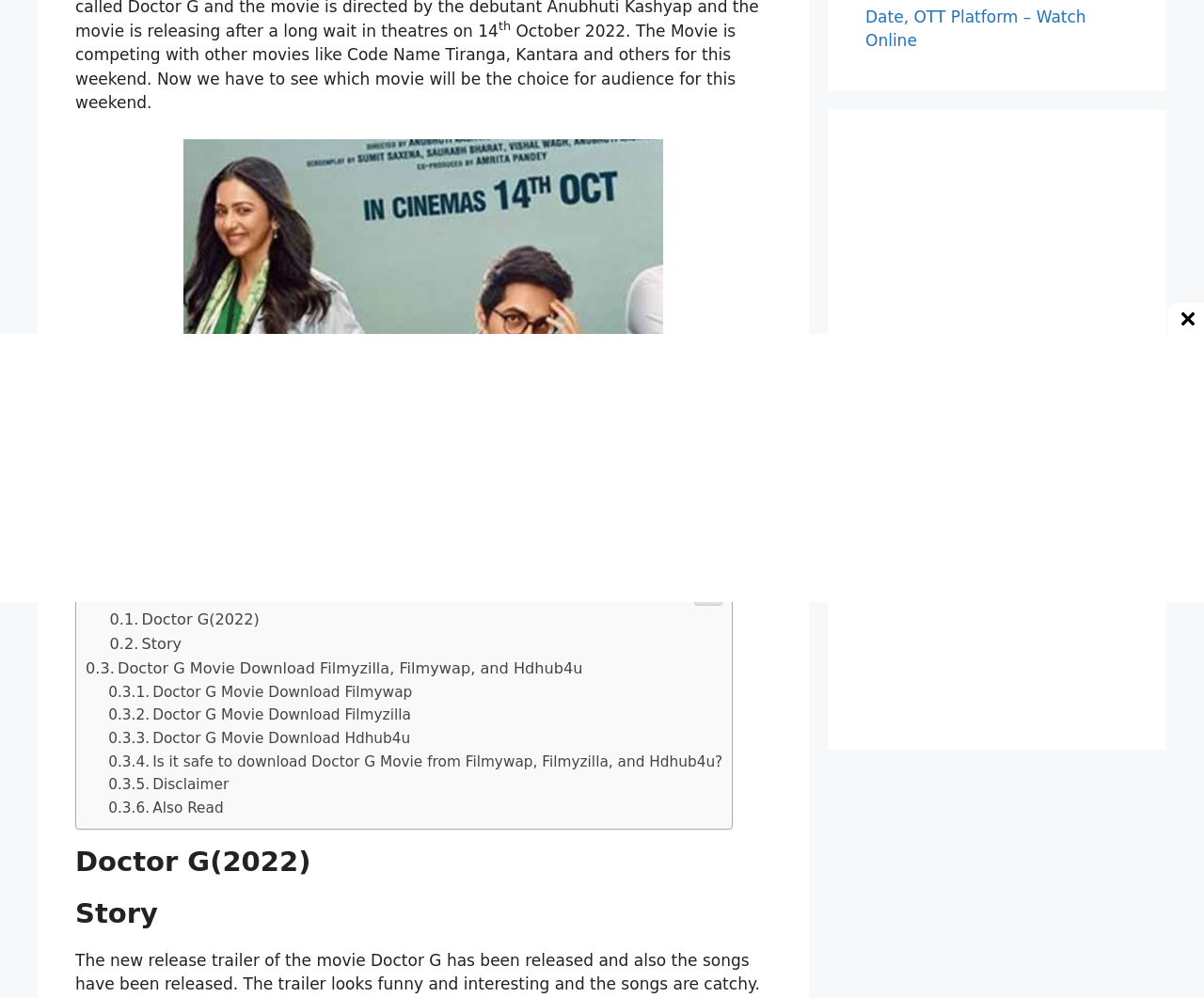Bounding box coordinates must be specified in the format (top-left x, top-left y, bottom-right x, bottom-right y). All values should be floating point numbers between 0 and 1. What are the bounding box coordinates of the UI element described as: aria-label="Advertisement" name="aswift_8" title="Advertisement"

[0.719, 0.148, 0.938, 0.713]